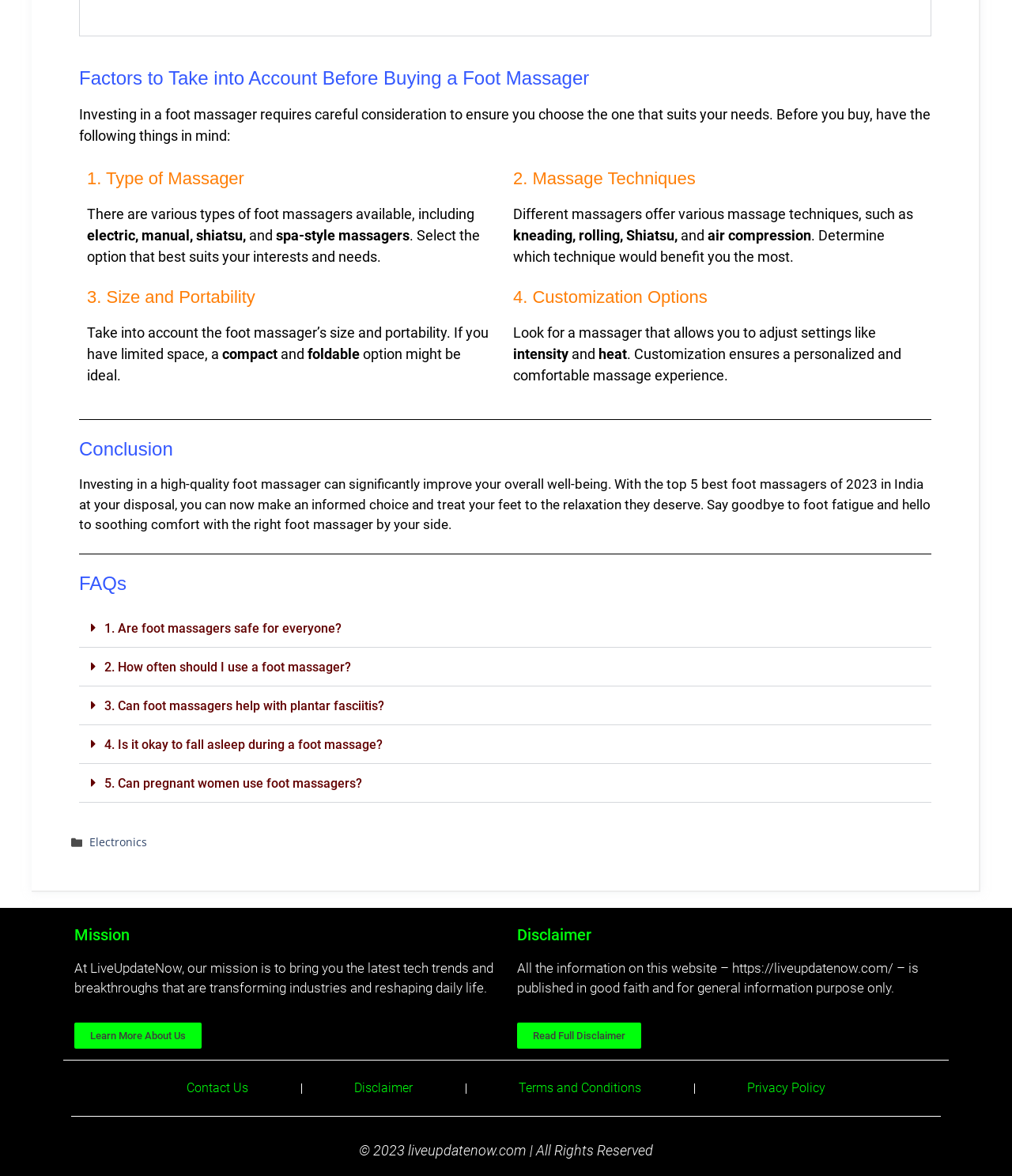What is the copyright year of liveupdatenow.com?
Using the image provided, answer with just one word or phrase.

2023